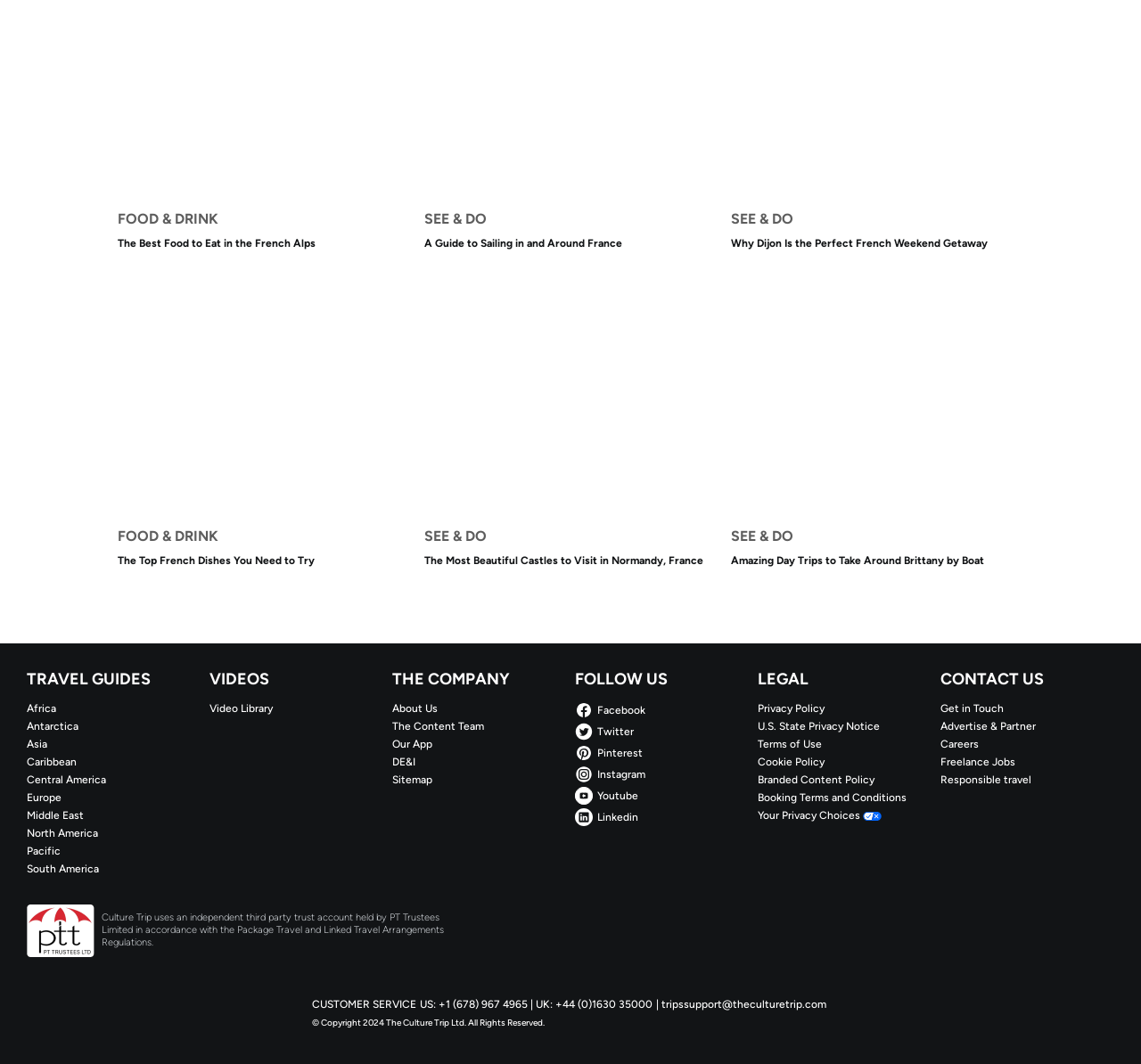Provide your answer in one word or a succinct phrase for the question: 
What is the purpose of the 'TRUST ACCOUNT' section?

Package Travel and Linked Travel Arrangements Regulations